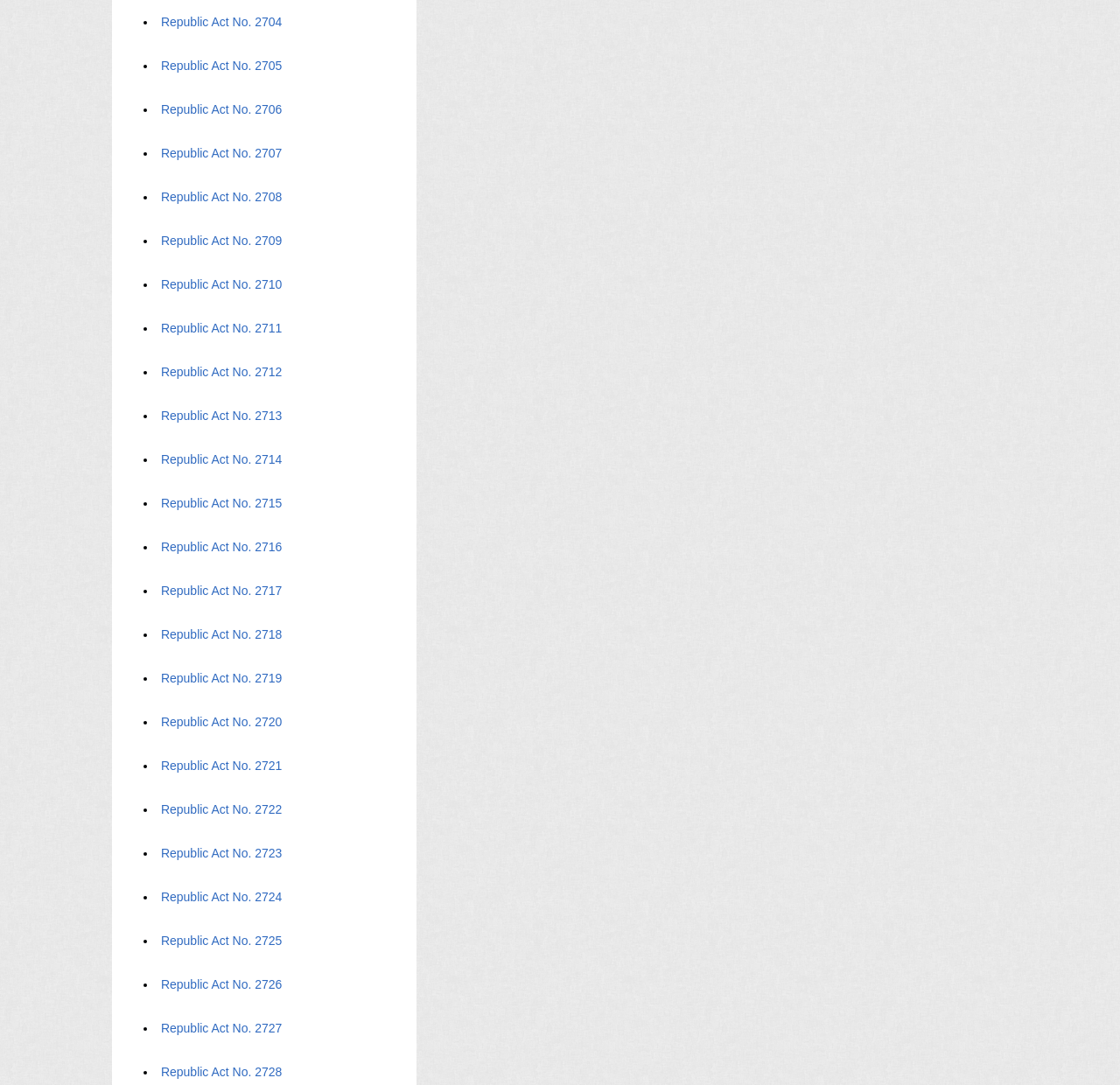Please find the bounding box coordinates of the element that must be clicked to perform the given instruction: "Read Republic Act No. 2725". The coordinates should be four float numbers from 0 to 1, i.e., [left, top, right, bottom].

[0.143, 0.861, 0.253, 0.873]